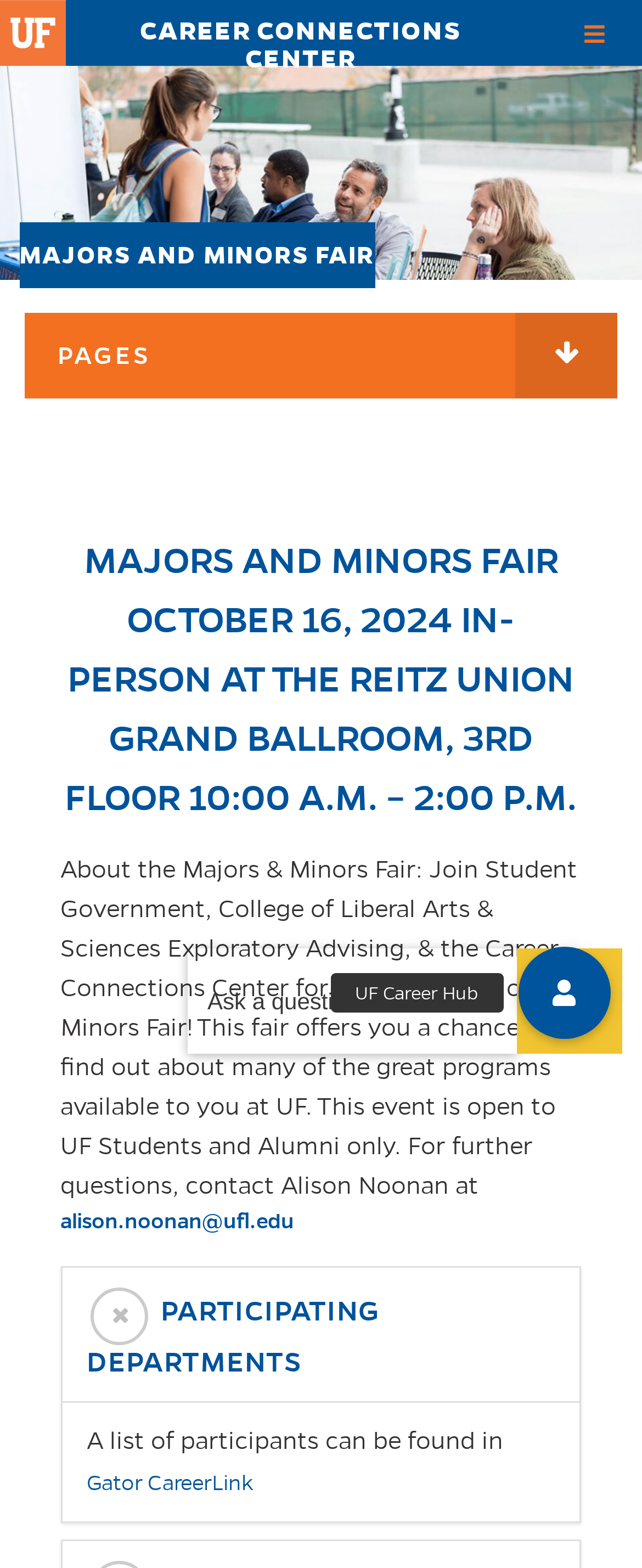From the given element description: "parent_node: Ask a question... aria-label="charts"", find the bounding box for the UI element. Provide the coordinates as four float numbers between 0 and 1, in the order [left, top, right, bottom].

[0.805, 0.605, 0.969, 0.672]